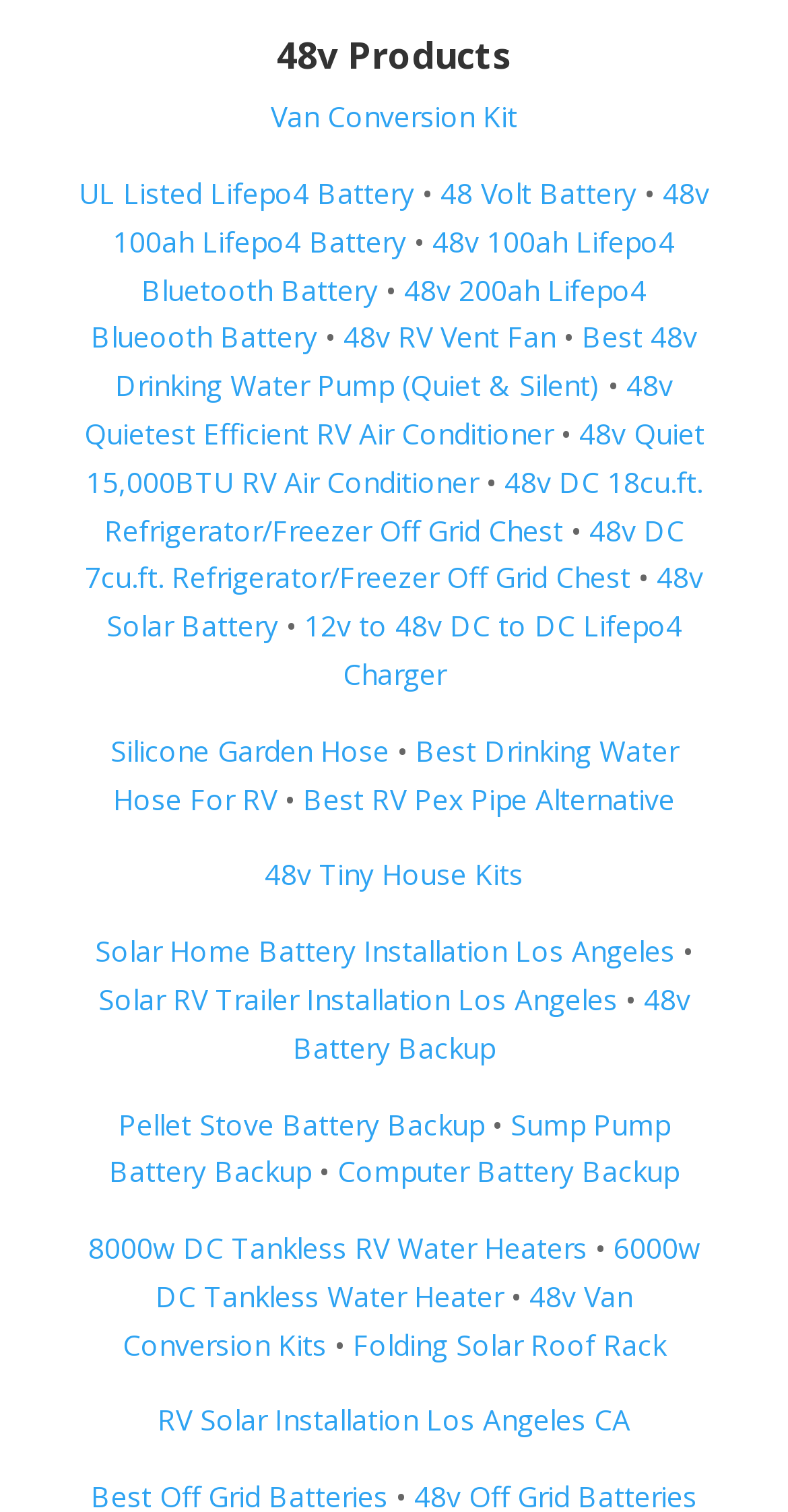Respond to the question with just a single word or phrase: 
Are there any products related to solar energy on this webpage?

Yes